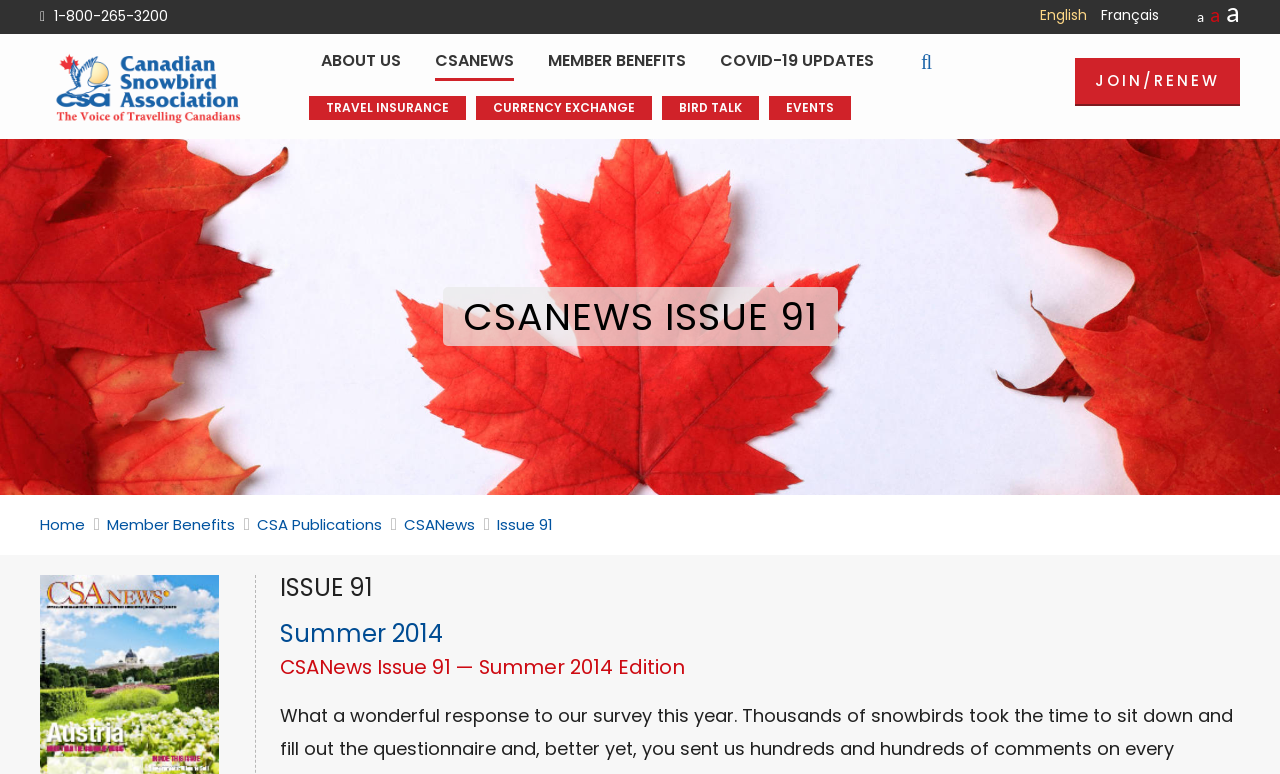Determine the bounding box coordinates of the clickable region to execute the instruction: "Read about member benefits". The coordinates should be four float numbers between 0 and 1, denoted as [left, top, right, bottom].

[0.428, 0.063, 0.536, 0.094]